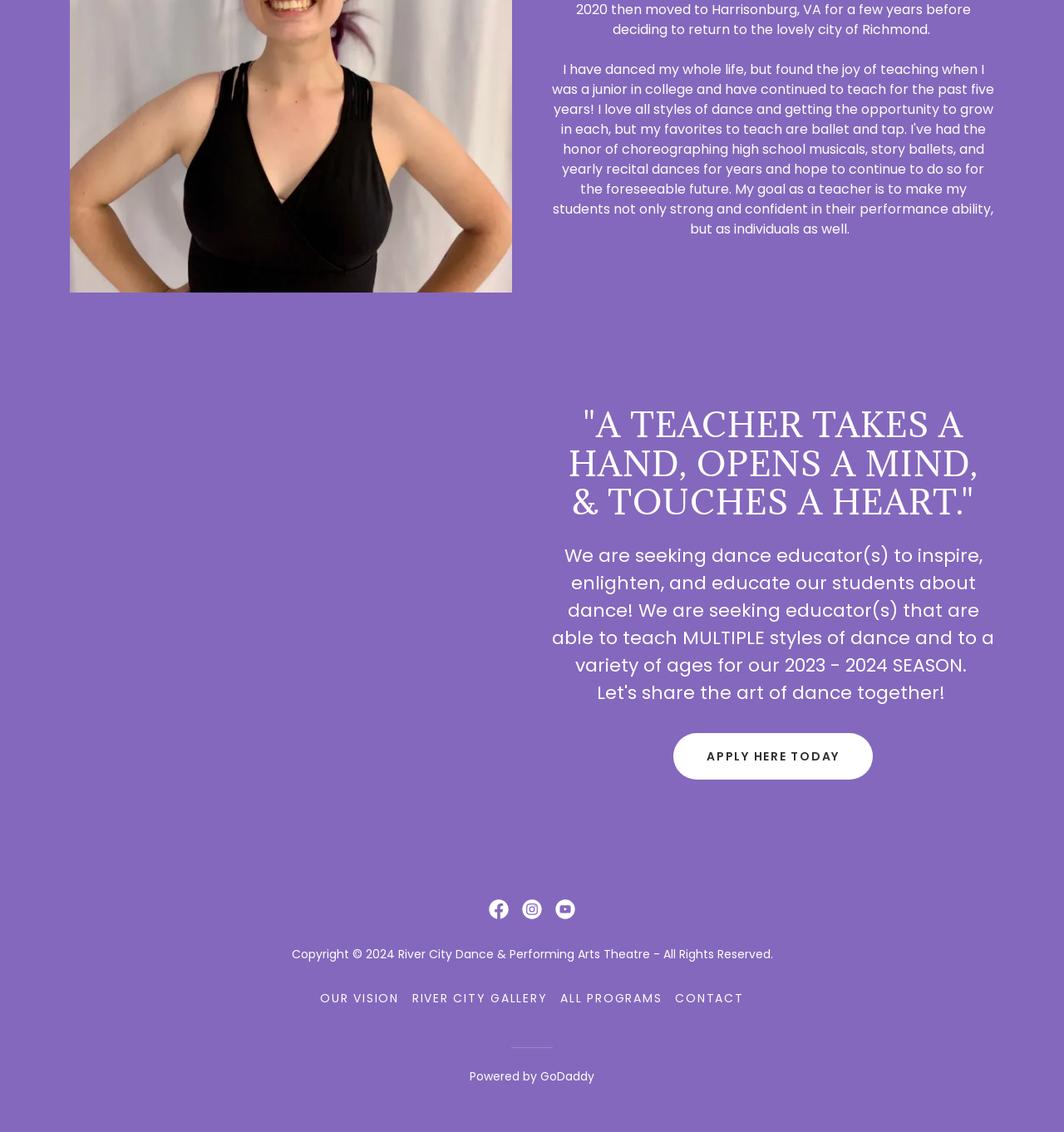Based on the visual content of the image, answer the question thoroughly: How many main navigation links are there?

There are four main navigation links: OUR VISION, RIVER CITY GALLERY, ALL PROGRAMS, and CONTACT, which are represented by the link elements at the bottom of the page.